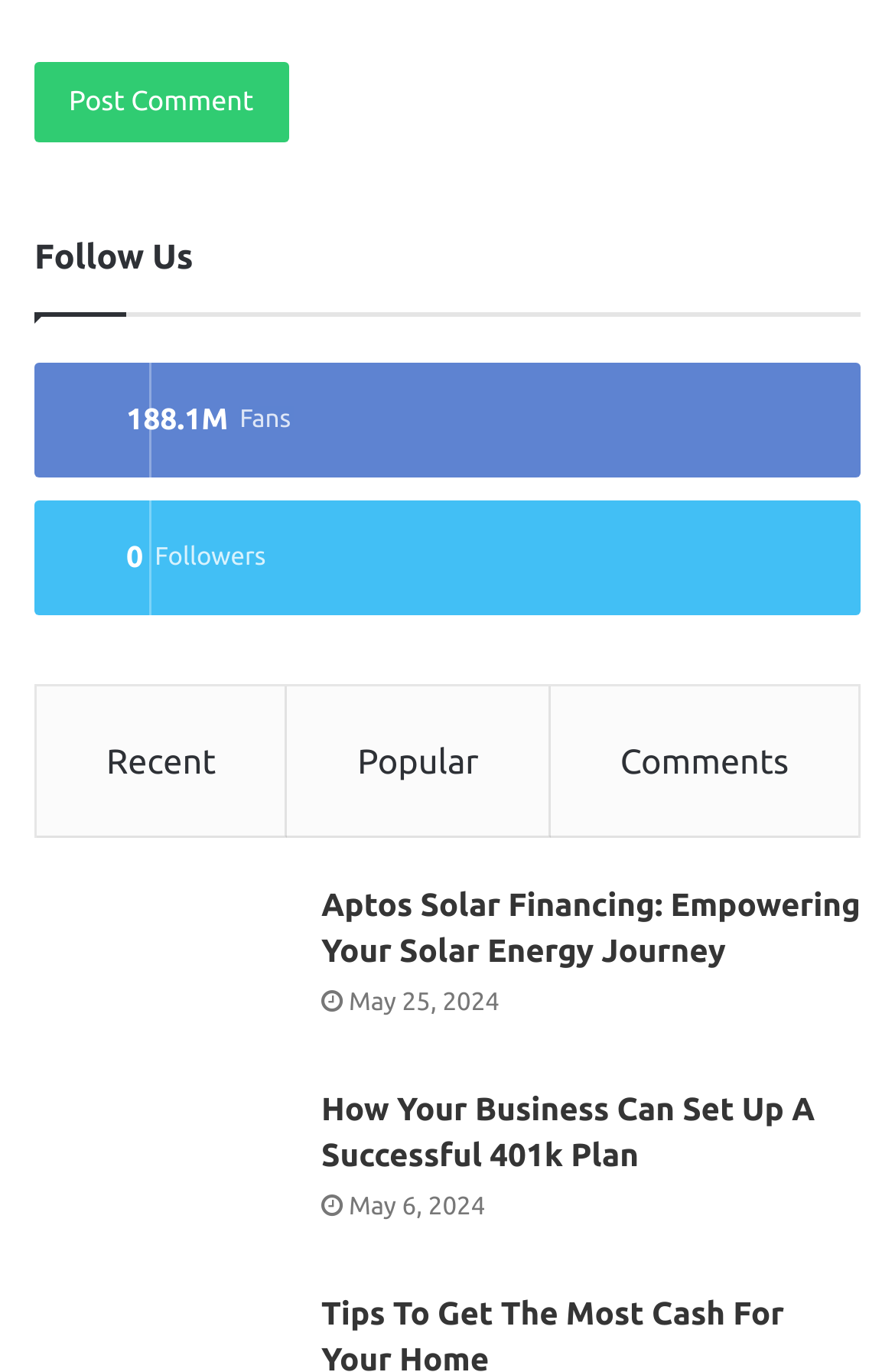What is the number of fans?
Using the image, elaborate on the answer with as much detail as possible.

The answer can be found by looking at the link element with the text '188.1M Fans' which is located at the top of the webpage.